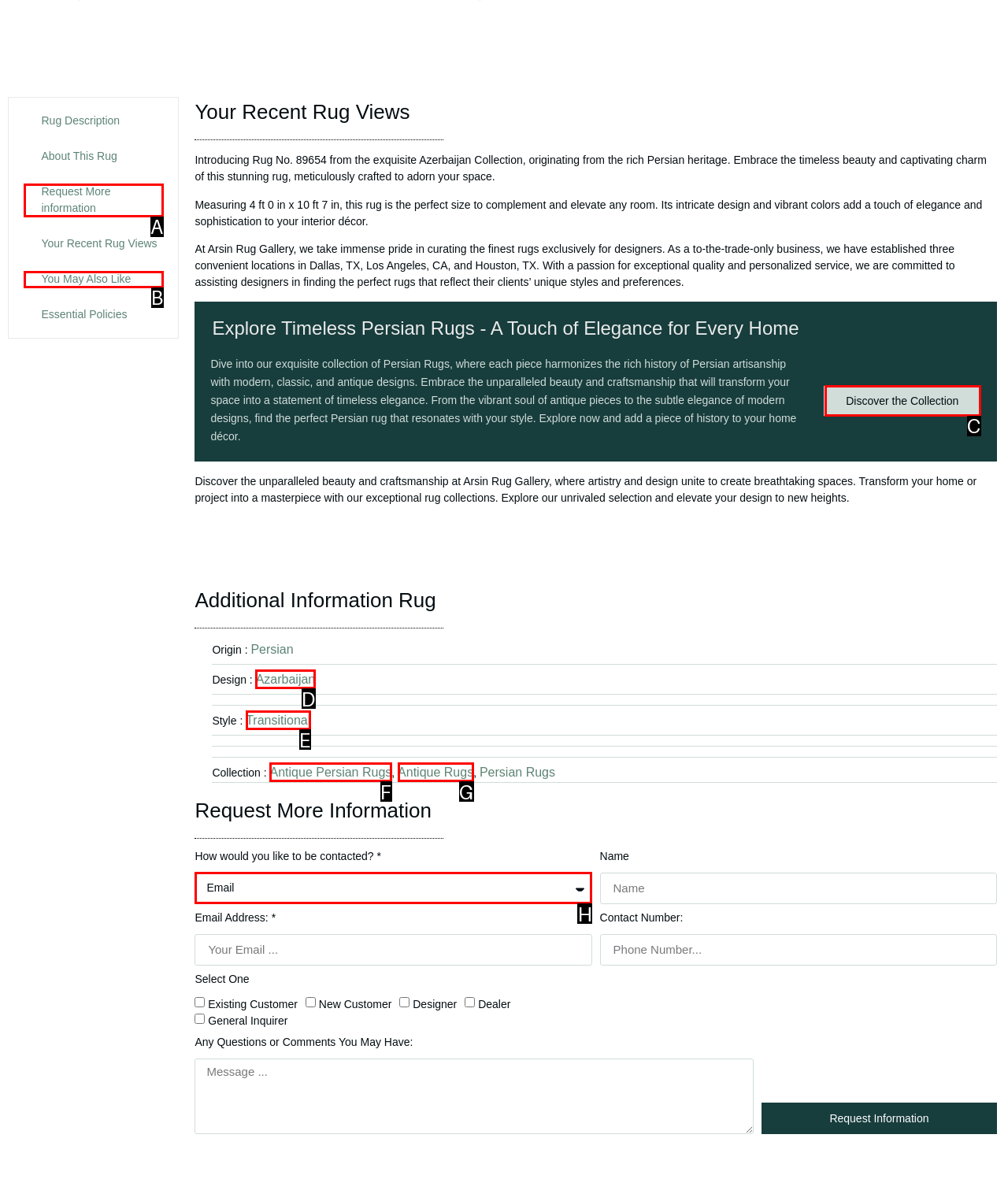Identify the correct HTML element to click to accomplish this task: Click on 'Discover the Collection'
Respond with the letter corresponding to the correct choice.

C